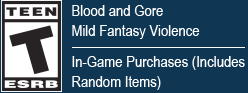Provide your answer in a single word or phrase: 
Are there additional purchases available within the game?

Yes